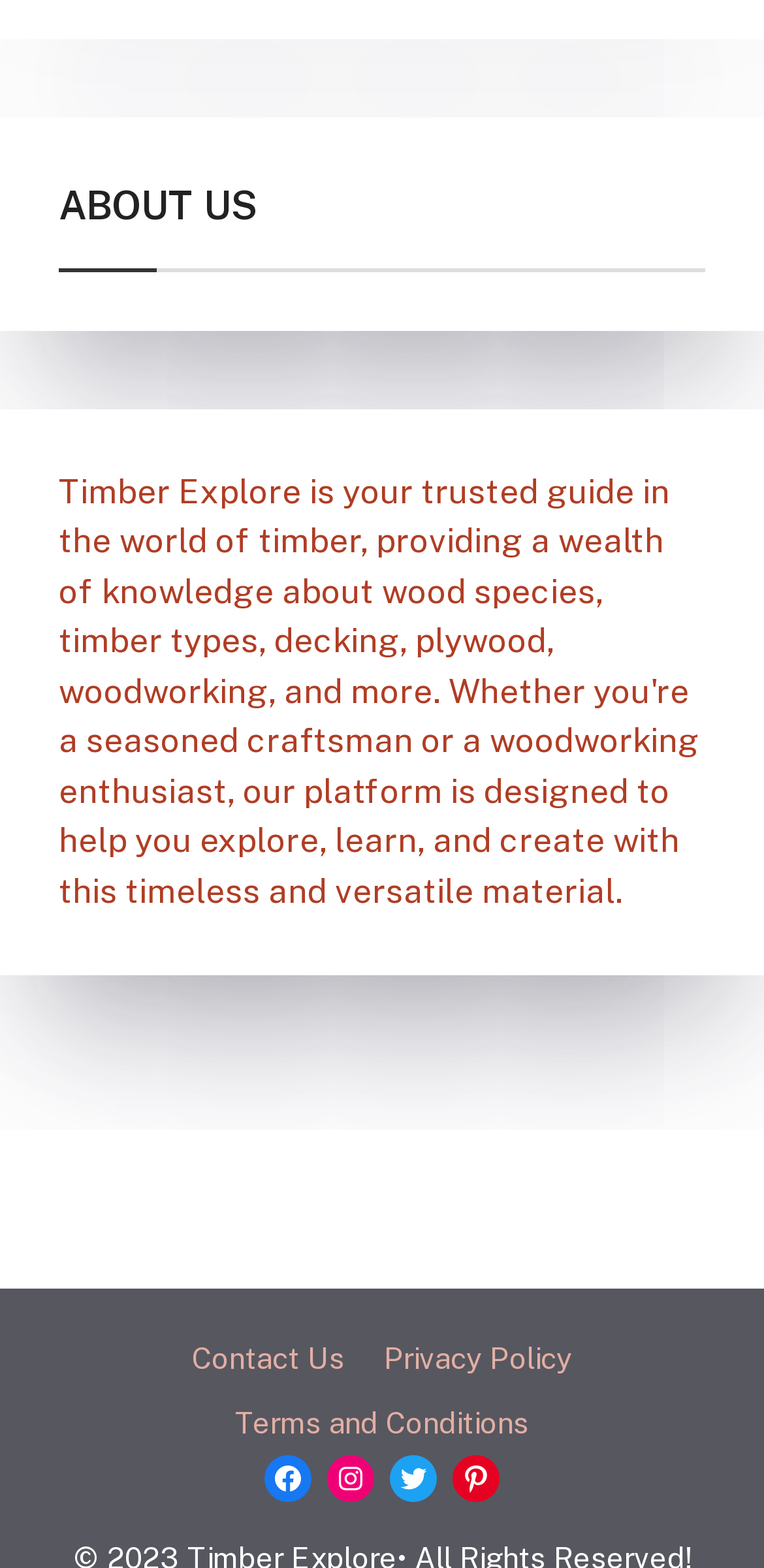Use a single word or phrase to respond to the question:
Is there a contact link?

Yes